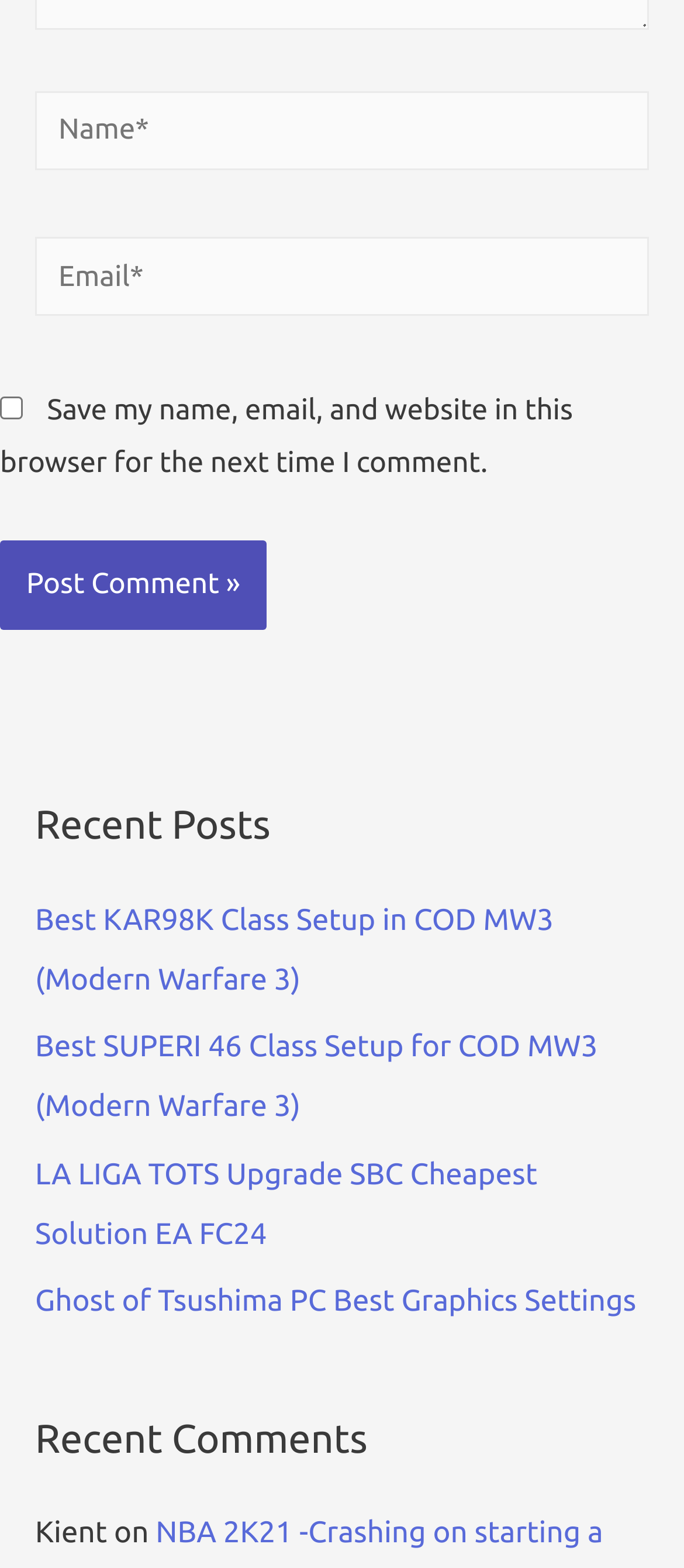Please specify the coordinates of the bounding box for the element that should be clicked to carry out this instruction: "Post a comment". The coordinates must be four float numbers between 0 and 1, formatted as [left, top, right, bottom].

[0.0, 0.345, 0.39, 0.402]